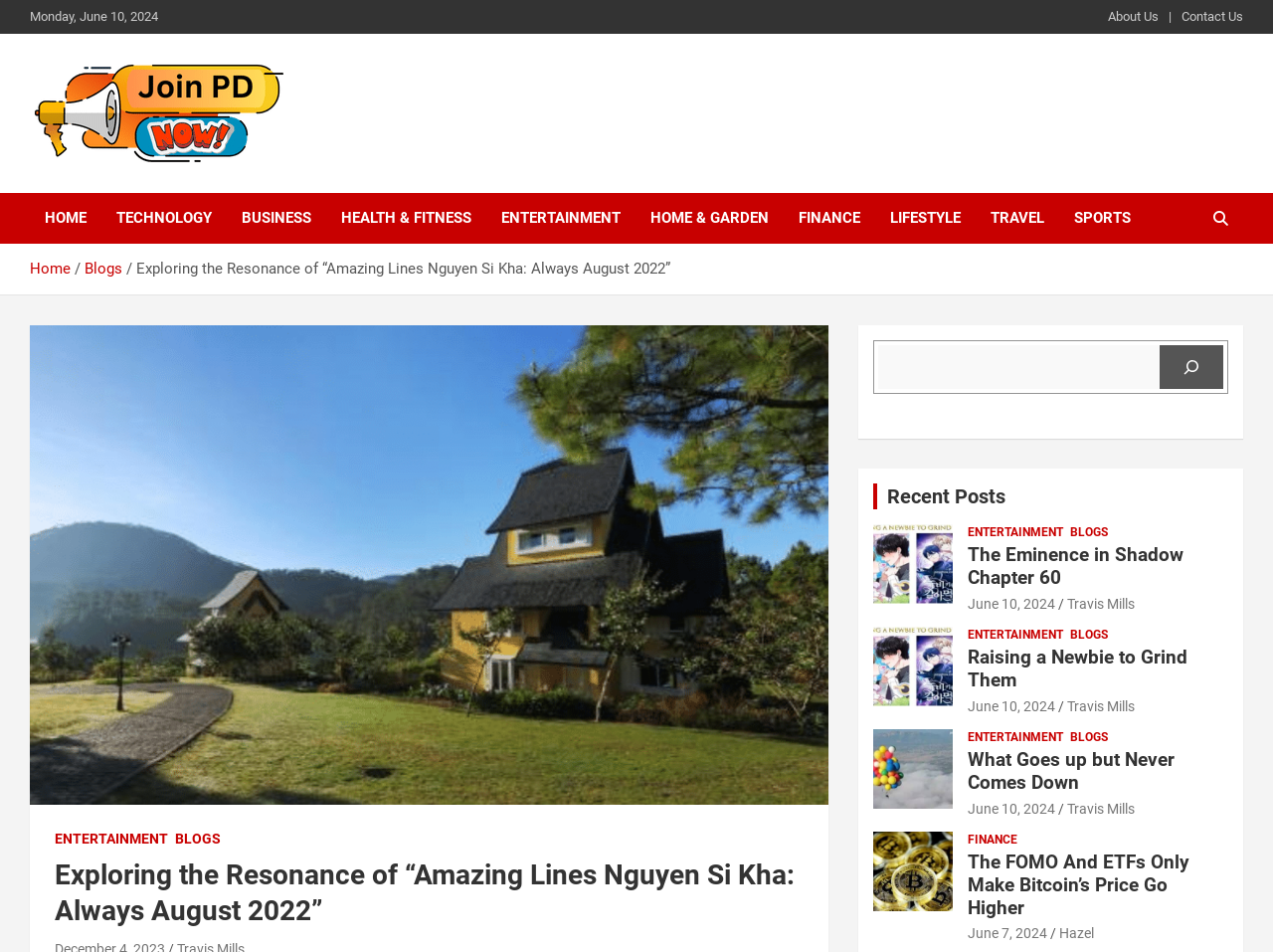What is the title of the first blog post?
Kindly offer a comprehensive and detailed response to the question.

The first blog post is located in the main content area of the page, and it has a heading element with the text 'The Eminence in Shadow Chapter 60'. This suggests that the title of the first blog post is 'The Eminence in Shadow Chapter 60'.